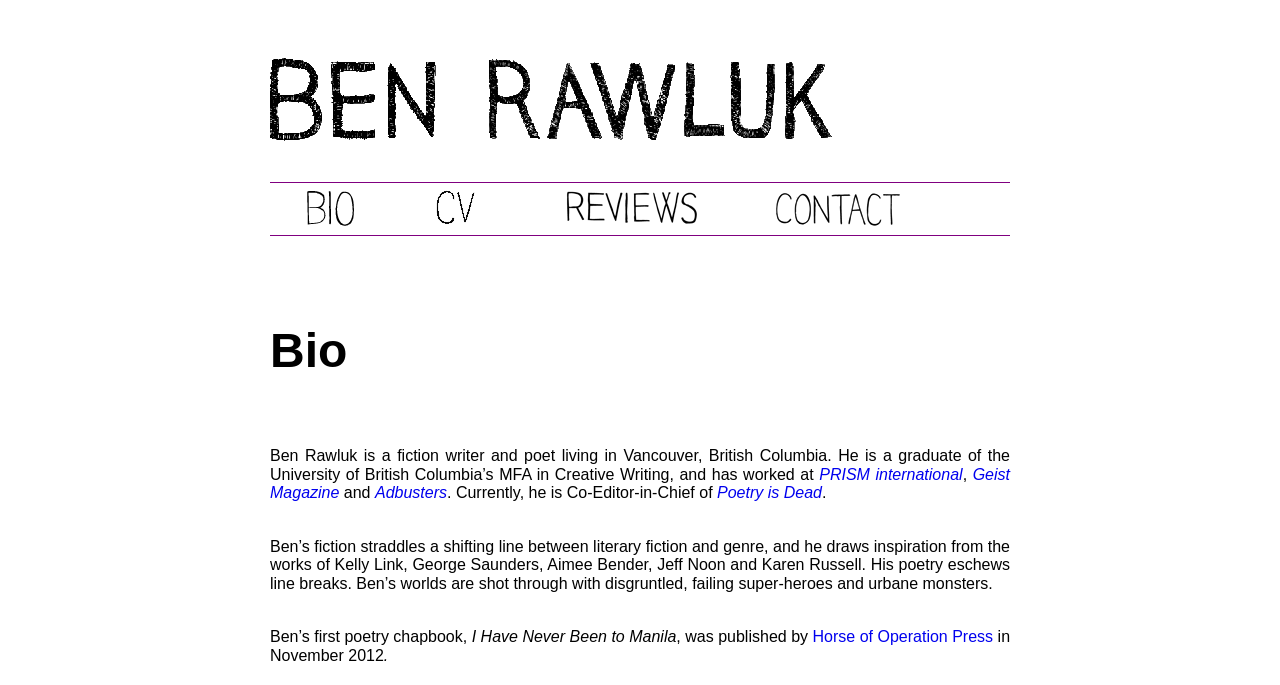Determine the bounding box coordinates of the UI element that matches the following description: "Horse of Operation Press". The coordinates should be four float numbers between 0 and 1 in the format [left, top, right, bottom].

[0.635, 0.917, 0.776, 0.942]